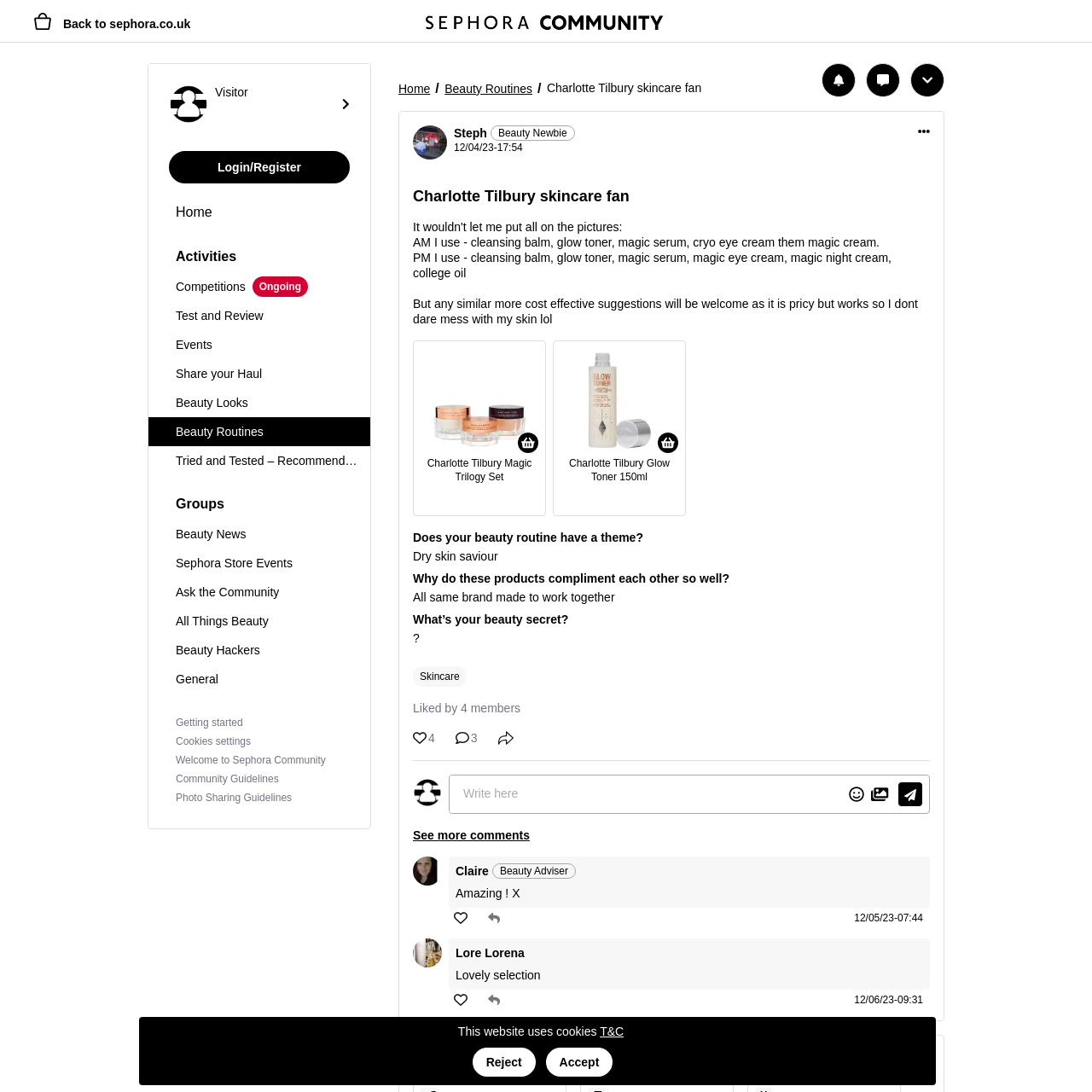Use a single word or phrase to answer the question: 
What is the brand of the skincare products mentioned?

Charlotte Tilbury